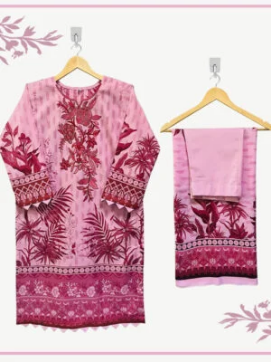Analyze the image and describe all the key elements you observe.

This vibrant image showcases a beautiful "Wholesale Pink Color Dhanak Stitched Suit 5pcs Set," meticulously designed for fashion enthusiasts seeking elegance and comfort. The suit features intricate floral and decorative embroidery in shades of pink, highlighting its unique craftsmanship. Accompanying the outfit is a matching printed shawl, adding a sophisticated touch to the overall ensemble. Perfect for a variety of occasions, this 5-piece set includes options for different body sizes, making it accessible for a wide range of customers. The displayed attire is part of a collection that promises both style and warmth, ideal for elevating your wardrobe.